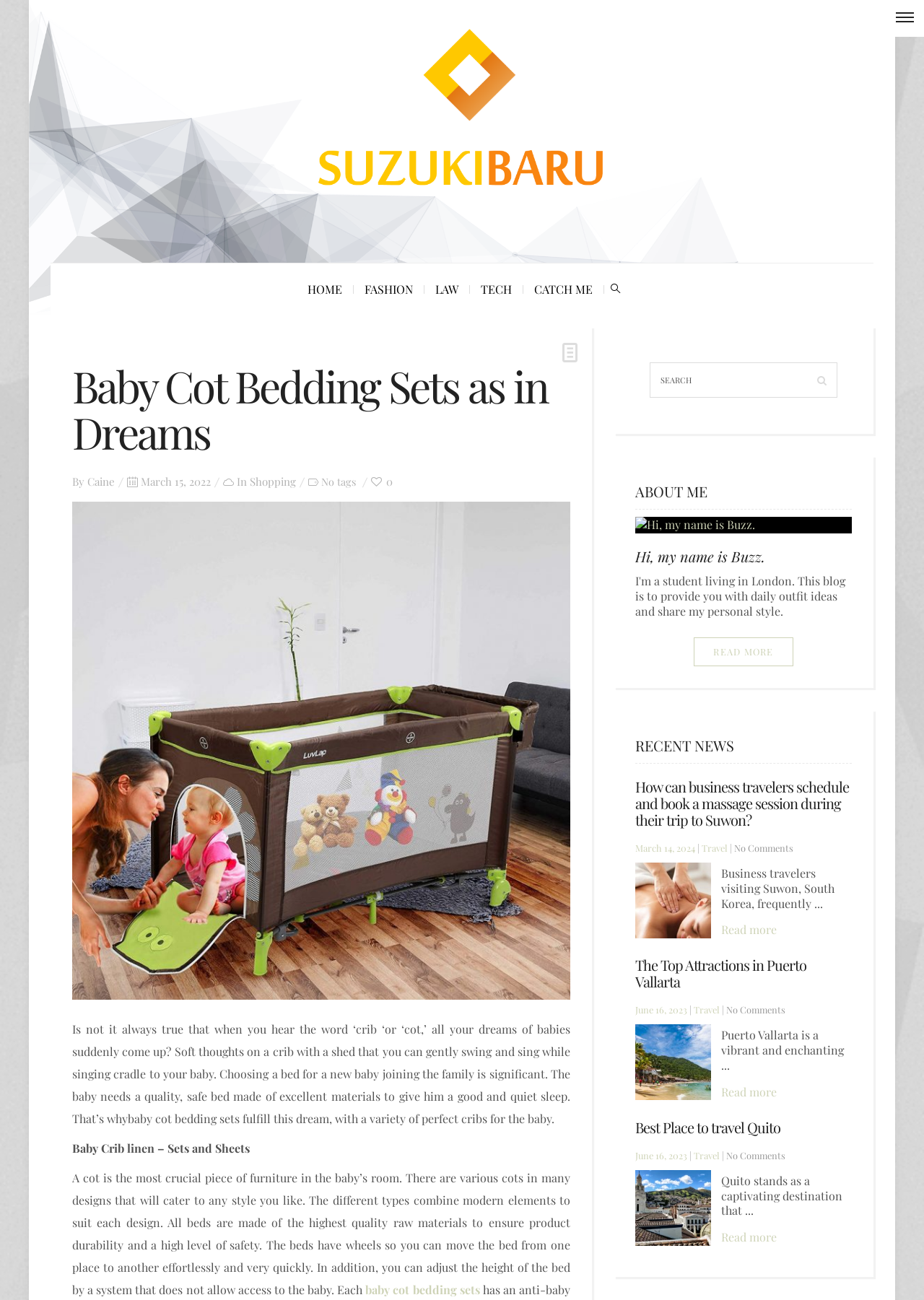Give a concise answer using only one word or phrase for this question:
What is the purpose of the wheels on the baby bed?

To move the bed effortlessly